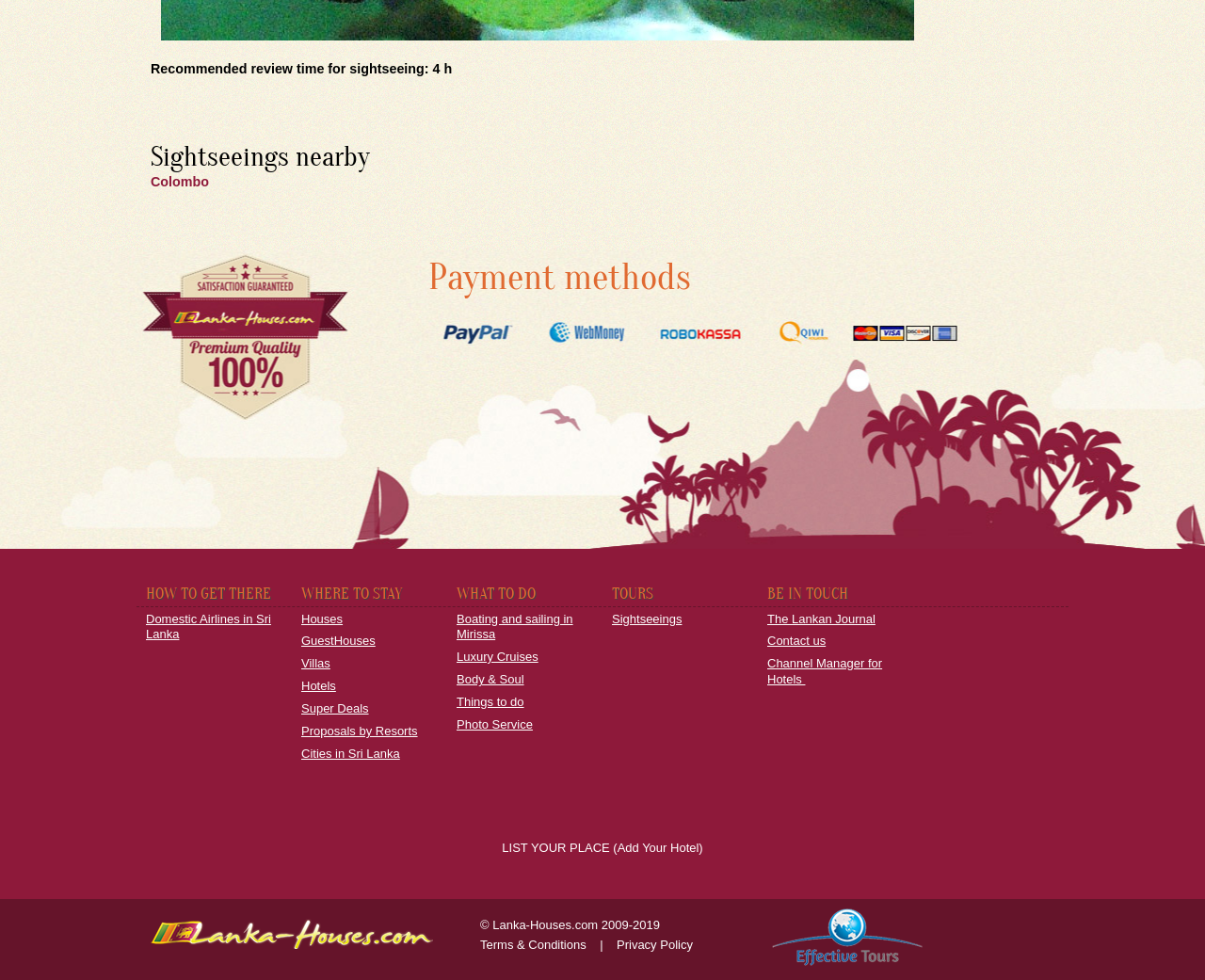Locate the UI element described as follows: "Terms & Conditions". Return the bounding box coordinates as four float numbers between 0 and 1 in the order [left, top, right, bottom].

[0.398, 0.956, 0.486, 0.971]